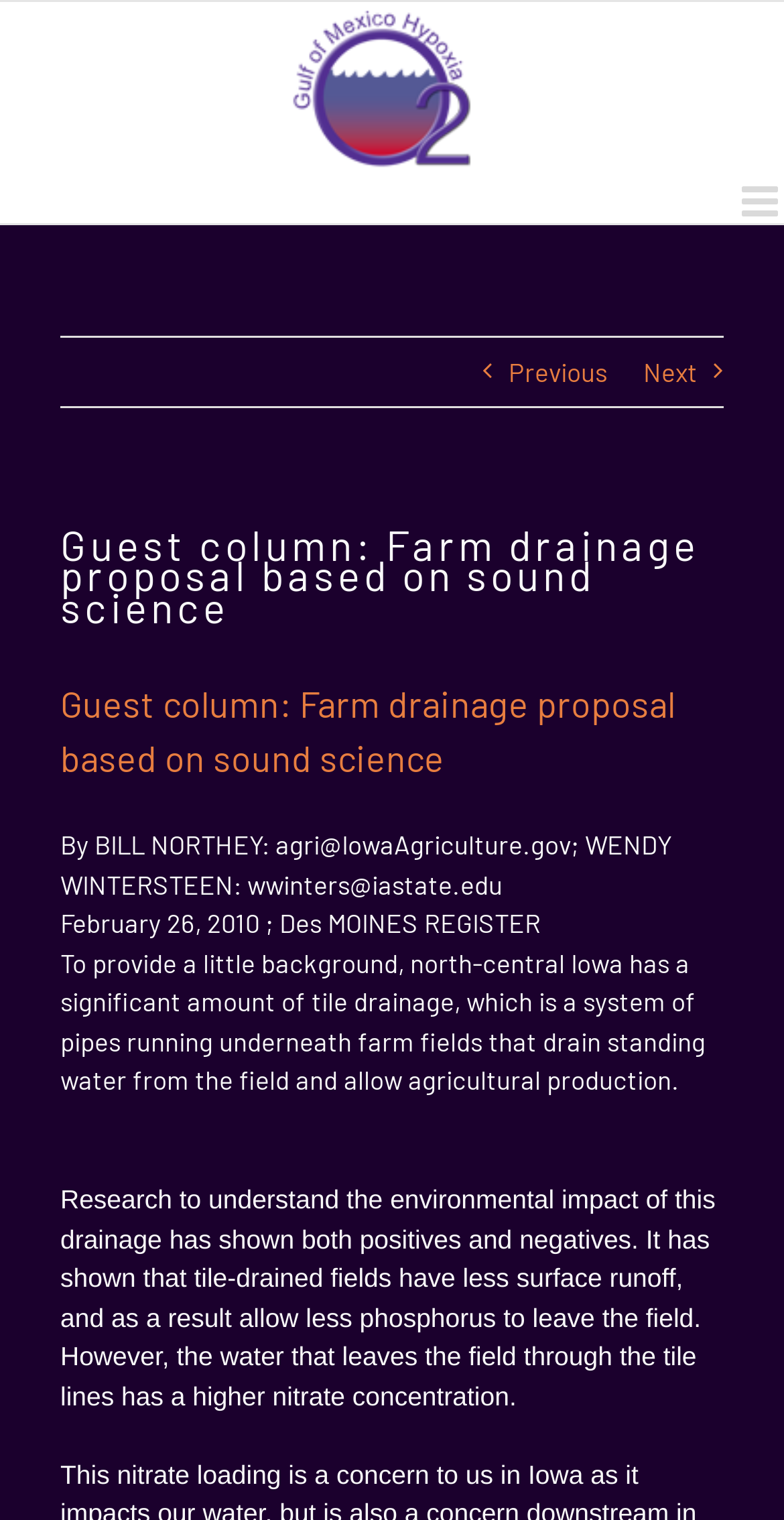Give an extensive and precise description of the webpage.

The webpage features a logo of "Gulf Hypoxia" at the top left corner, which is a clickable link. To the right of the logo, there is a link to toggle the mobile menu. Below the logo, there are two navigation links, "Previous" and "Next", positioned side by side.

The main content of the webpage is divided into sections, with headings and paragraphs of text. The first heading, "Guest column: Farm drainage proposal based on sound science", is displayed prominently at the top center of the page. Below the heading, there is a line of text crediting the authors, BILL NORTHEY and WENDY WINTERSTEEN, with their email addresses. The date "February 26, 2010" and the publication "Des MOINES REGISTER" are mentioned on the next line.

The main article begins with a paragraph of text that provides background information on tile drainage in north-central Iowa. The text is divided into two sections, with a small gap in between. The first section discusses the benefits of tile drainage, including reduced surface runoff and phosphorus leaving the field. The second section highlights the negative impact of tile drainage, which is the higher nitrate concentration in the water that leaves the field through the tile lines.